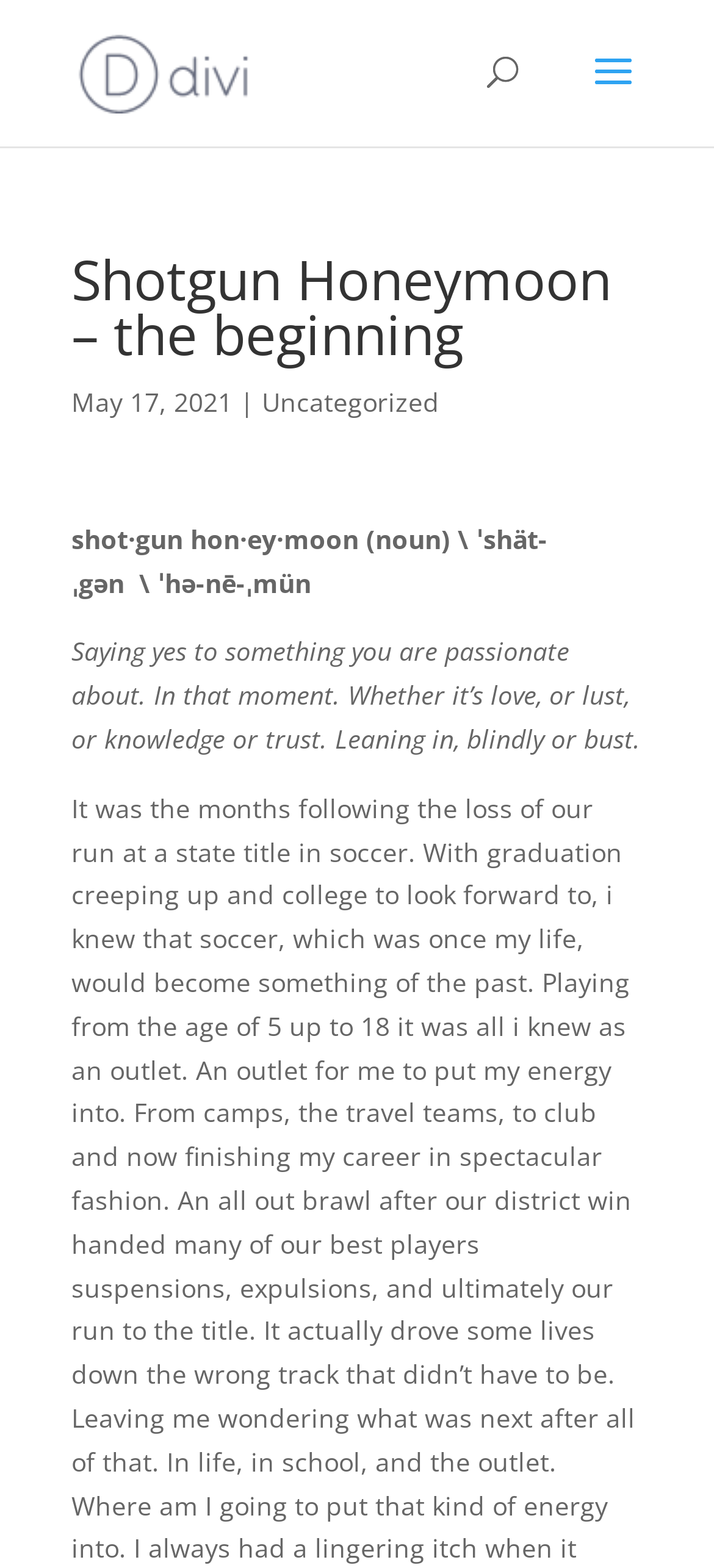What is the category of the post?
Utilize the image to construct a detailed and well-explained answer.

I found the category of the post by looking at the link element that contains the category, which is 'Uncategorized'. This element is located next to the date of the post and is separated by a vertical bar.